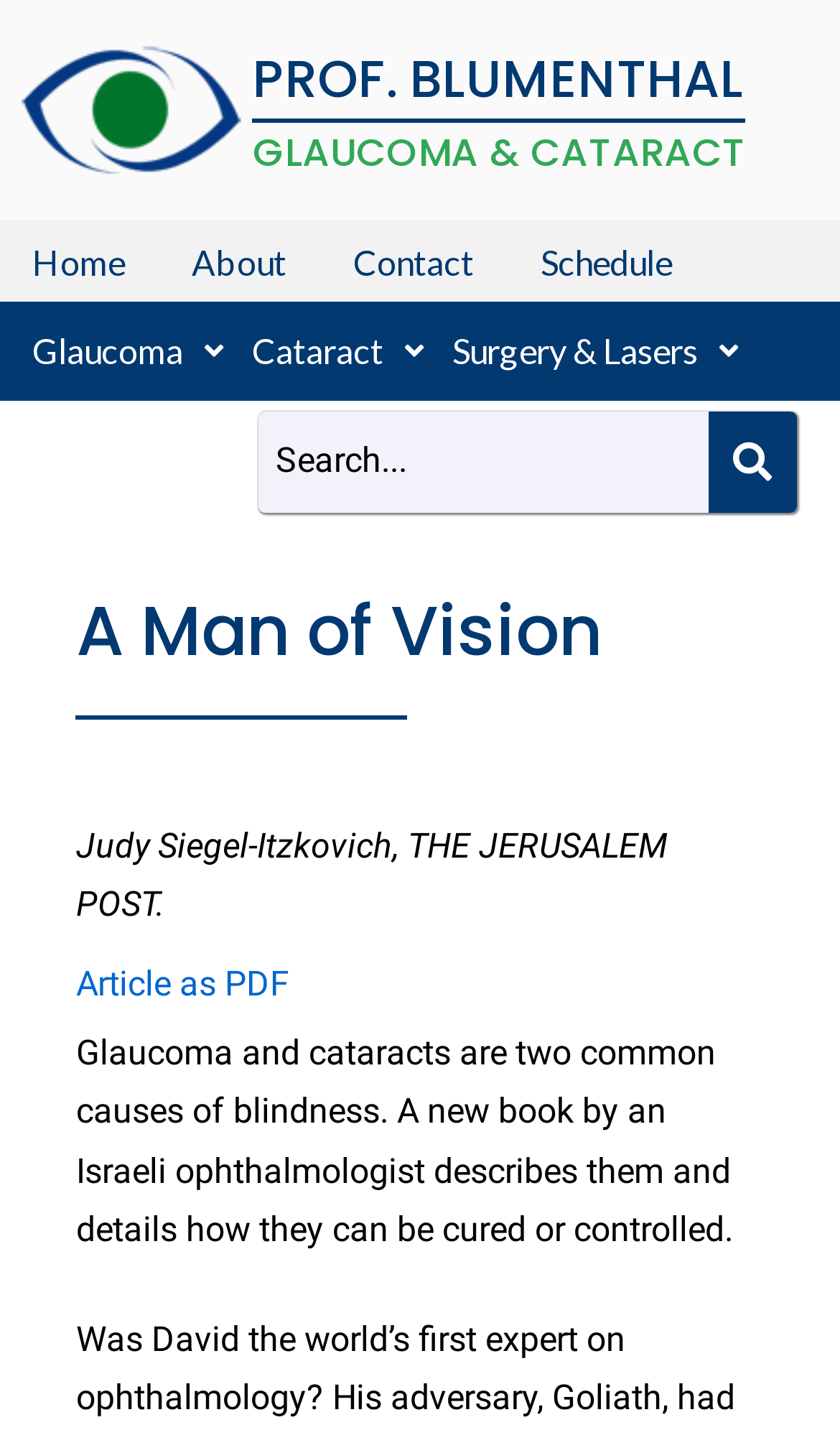Please specify the bounding box coordinates in the format (top-left x, top-left y, bottom-right x, bottom-right y), with all values as floating point numbers between 0 and 1. Identify the bounding box of the UI element described by: parent_node: Knights Before Bishops Strategy

None